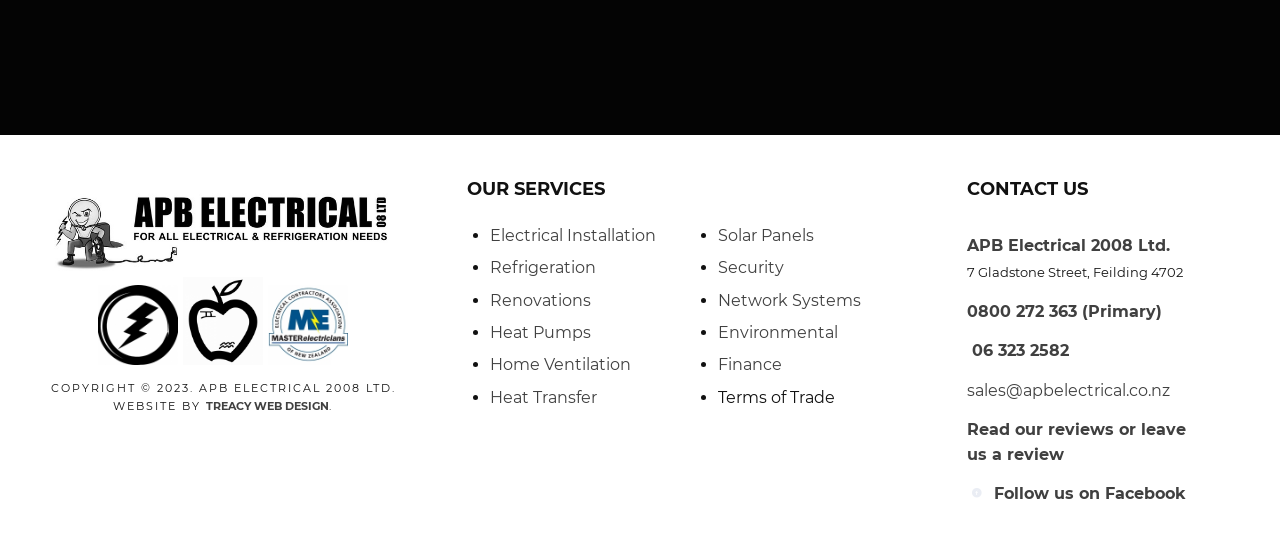Show the bounding box coordinates for the HTML element described as: "sales@apbelectrical.co.nz".

[0.756, 0.738, 0.914, 0.772]